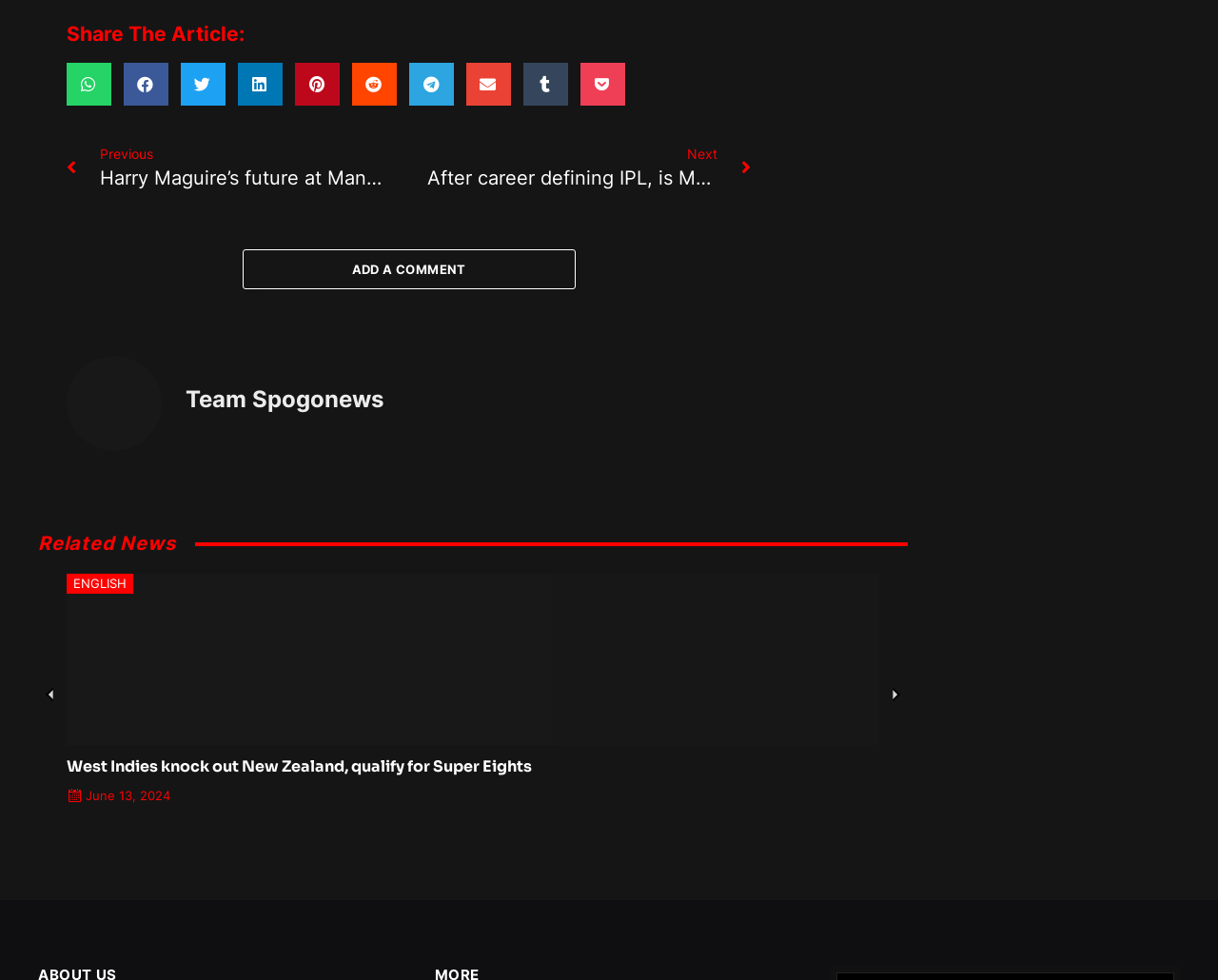Please mark the clickable region by giving the bounding box coordinates needed to complete this instruction: "View related news".

[0.031, 0.543, 0.144, 0.566]